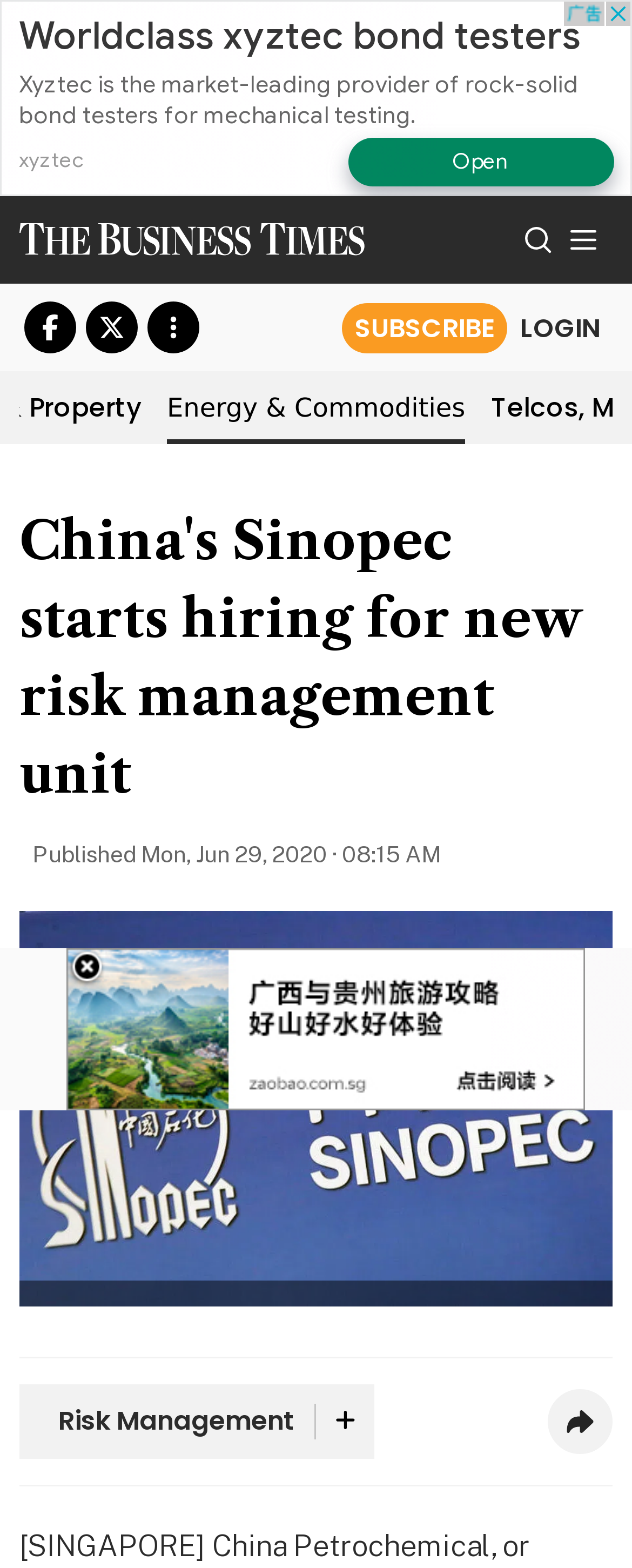Could you specify the bounding box coordinates for the clickable section to complete the following instruction: "Play the video"?

None